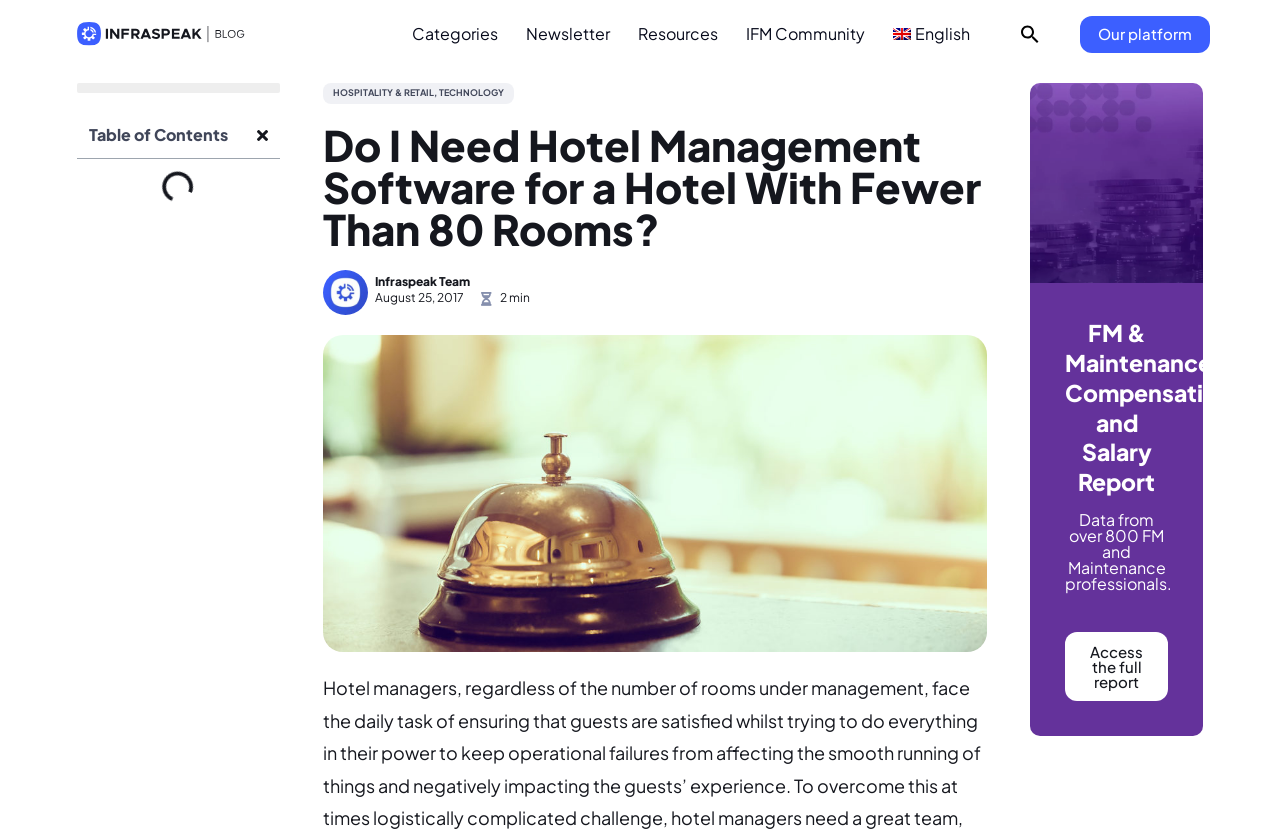Generate the main heading text from the webpage.

Do I Need Hotel Management Software for a Hotel With Fewer Than 80 Rooms?